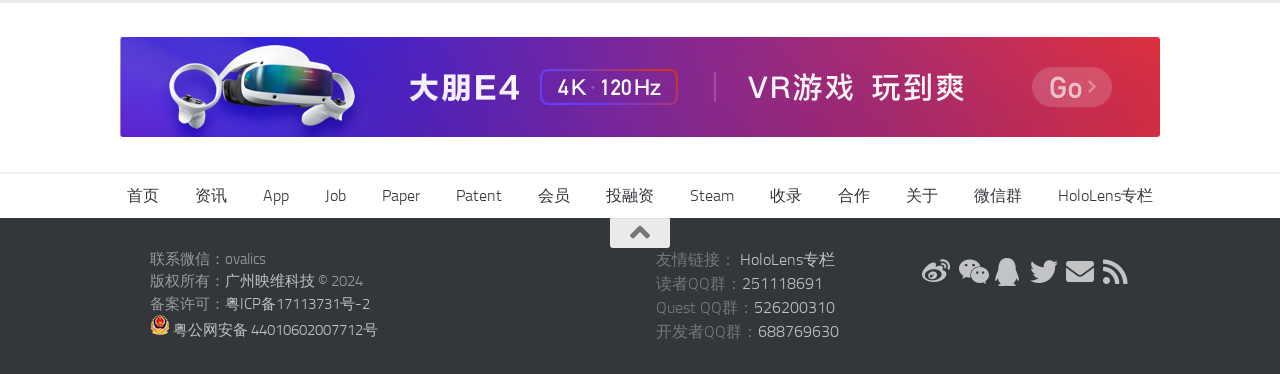Find the bounding box coordinates for the element that must be clicked to complete the instruction: "Click the '联系邮箱' link". The coordinates should be four float numbers between 0 and 1, indicated as [left, top, right, bottom].

[0.833, 0.689, 0.855, 0.764]